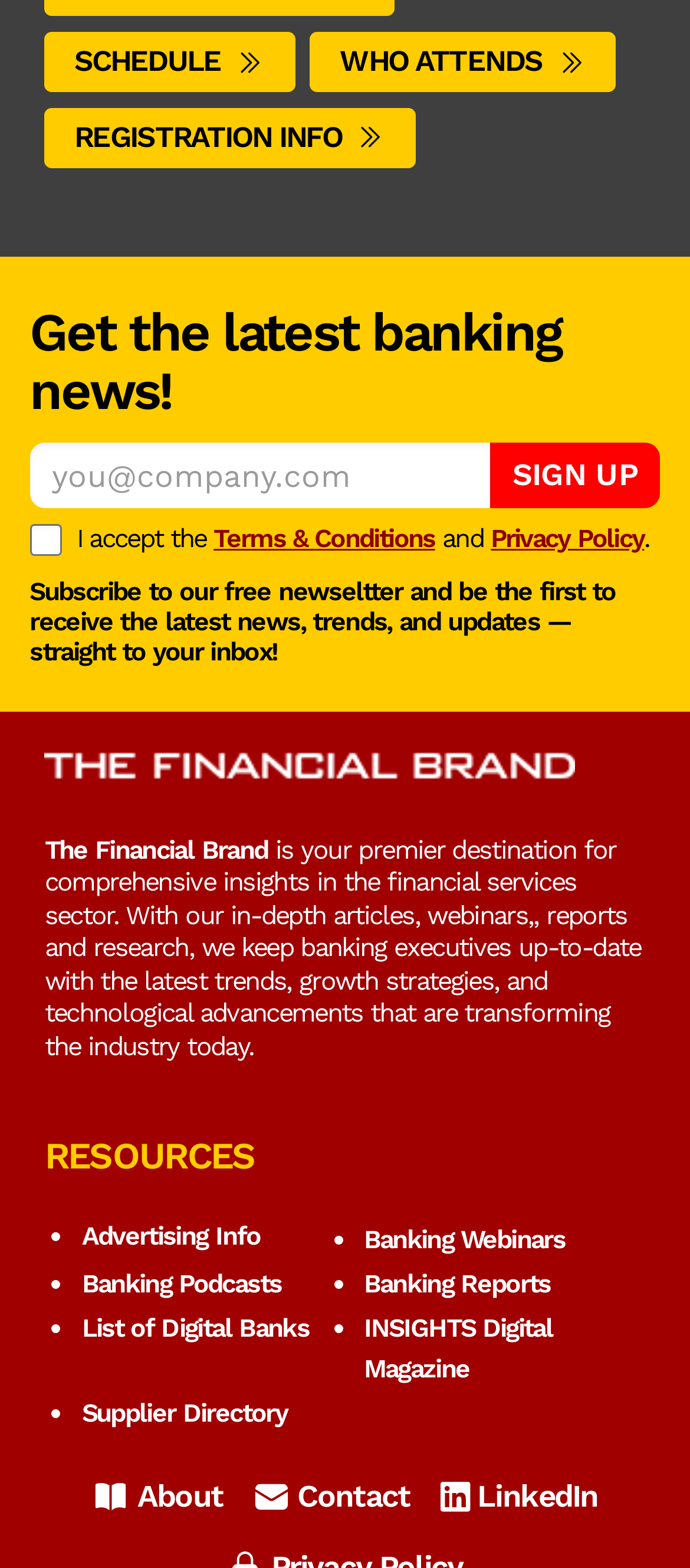Please identify the bounding box coordinates of the element's region that I should click in order to complete the following instruction: "Sign up for the newsletter". The bounding box coordinates consist of four float numbers between 0 and 1, i.e., [left, top, right, bottom].

[0.71, 0.283, 0.957, 0.324]